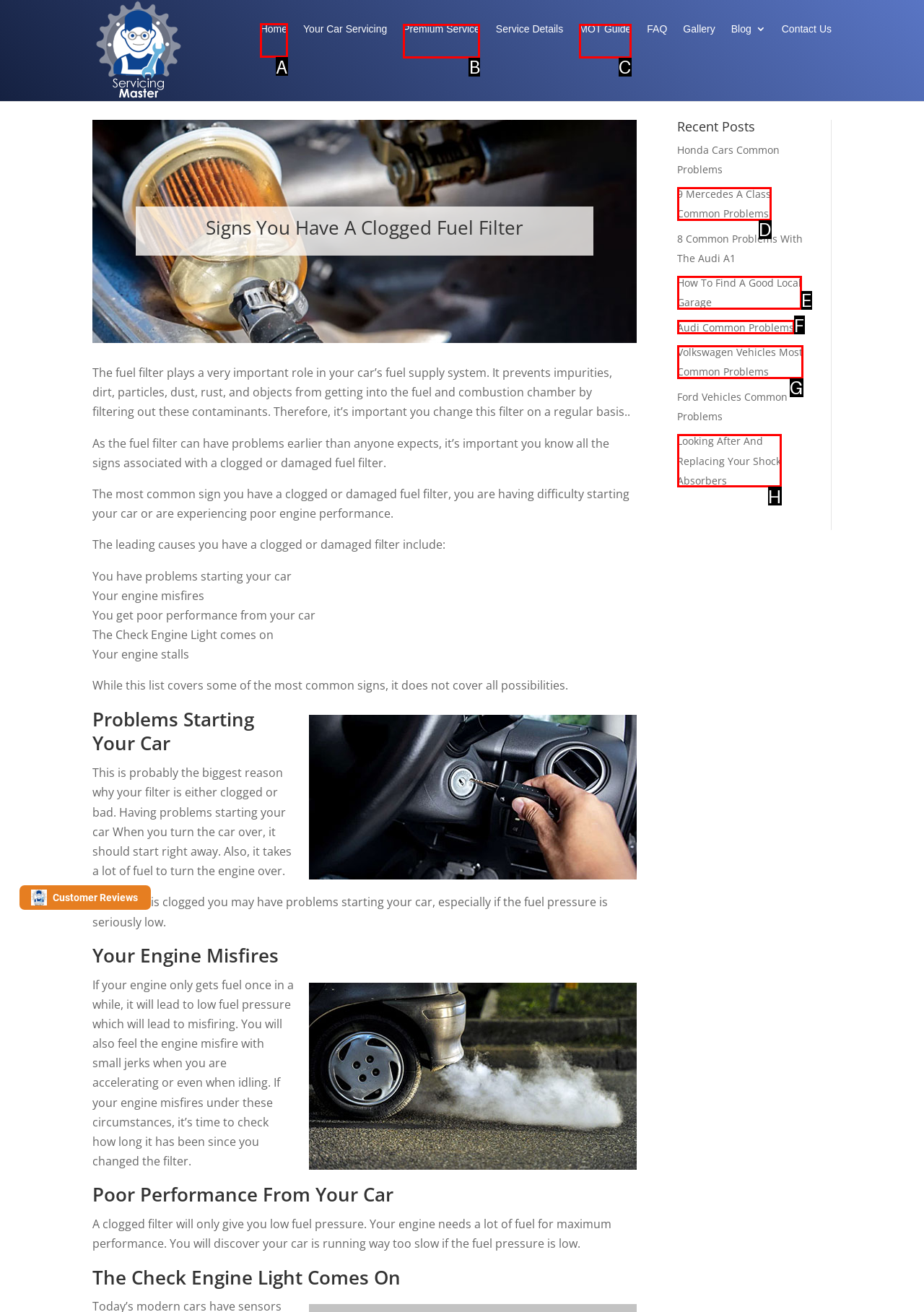Which option should be clicked to execute the task: Click on the 'Home' link?
Reply with the letter of the chosen option.

A